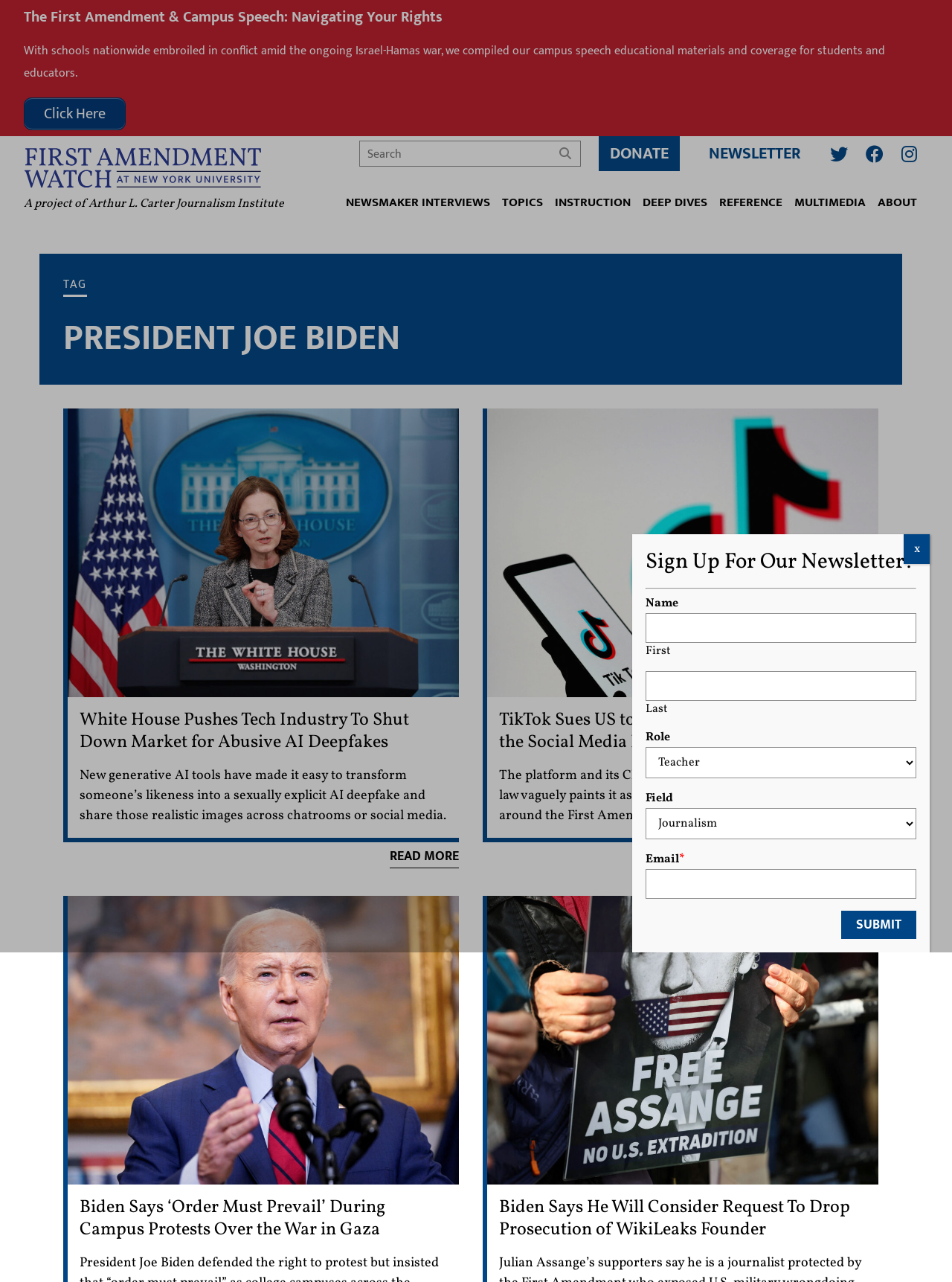Find and provide the bounding box coordinates for the UI element described here: "Topics". The coordinates should be given as four float numbers between 0 and 1: [left, top, right, bottom].

[0.527, 0.152, 0.57, 0.174]